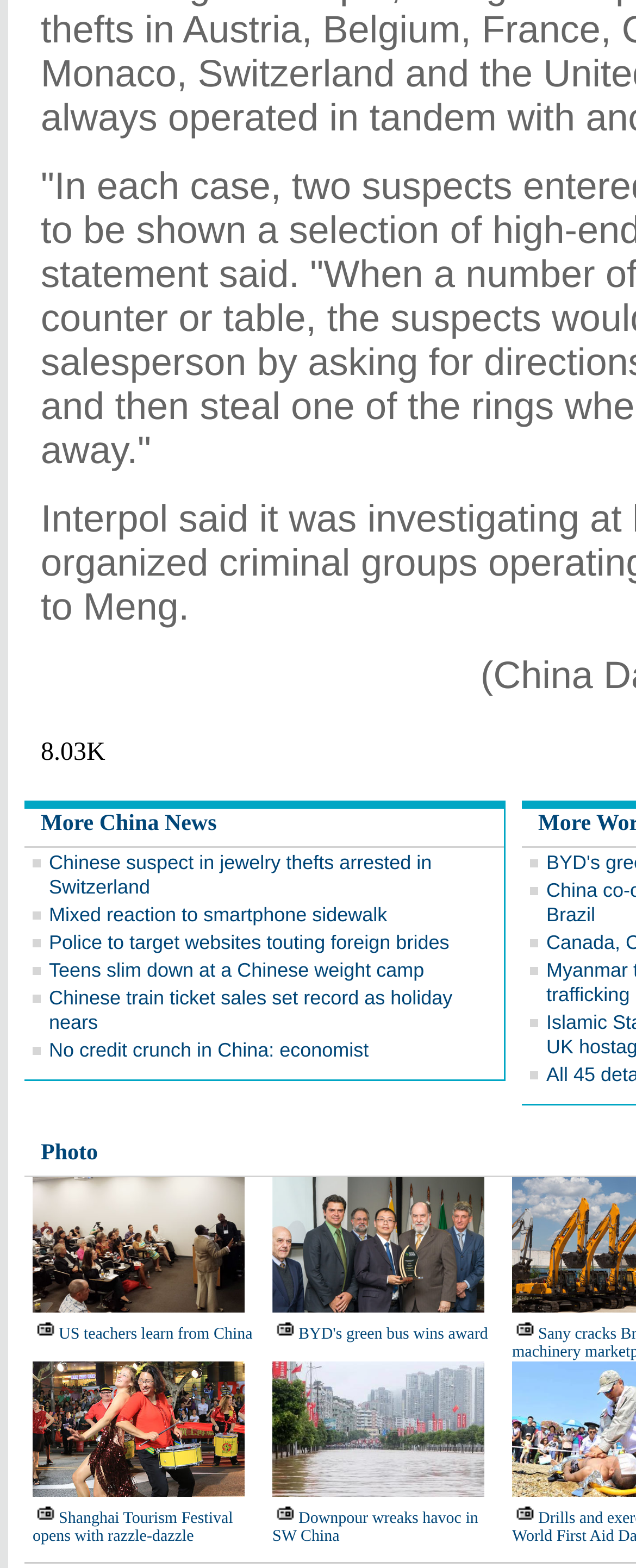Find the bounding box coordinates of the clickable area that will achieve the following instruction: "Explore 'Shanghai Tourism Festival opens with razzle-dazzle'".

[0.051, 0.963, 0.366, 0.986]